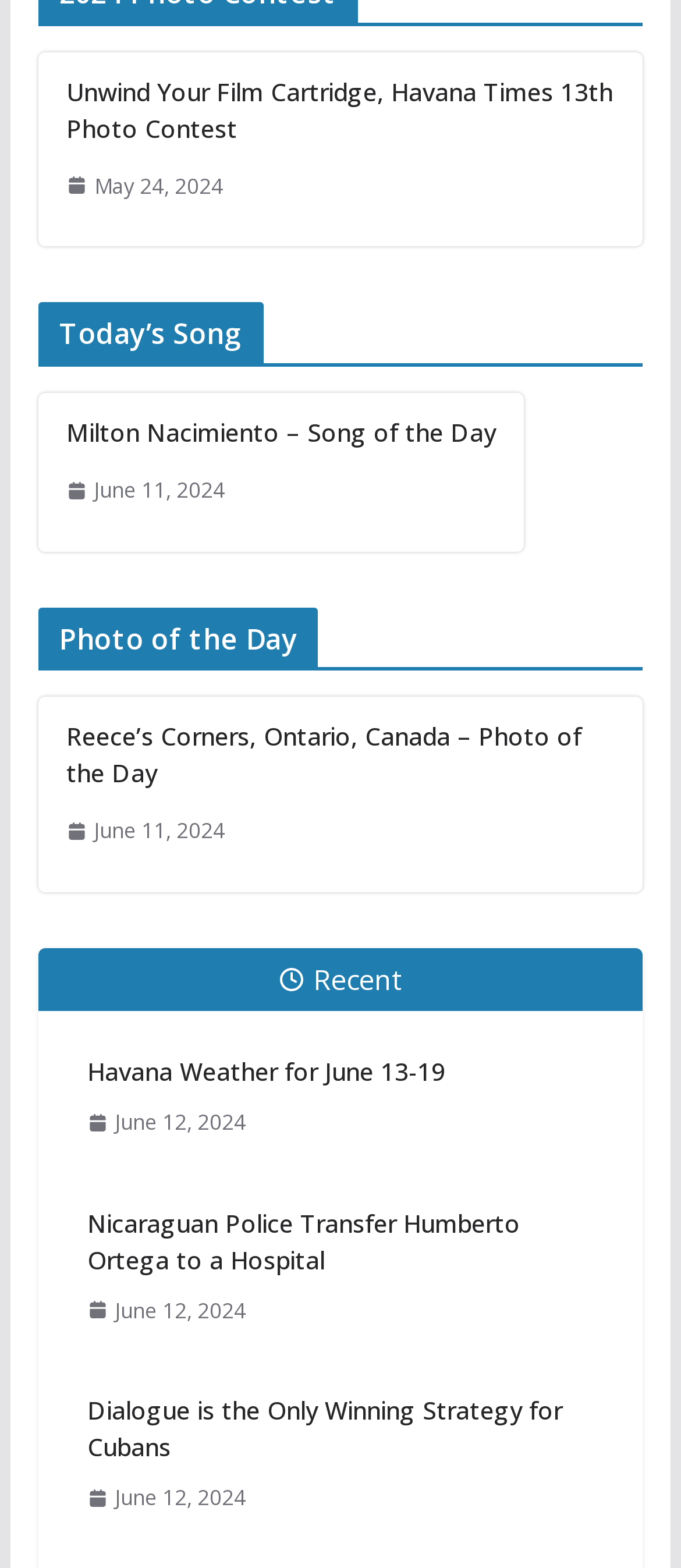For the element described, predict the bounding box coordinates as (top-left x, top-left y, bottom-right x, bottom-right y). All values should be between 0 and 1. Element description: search

None